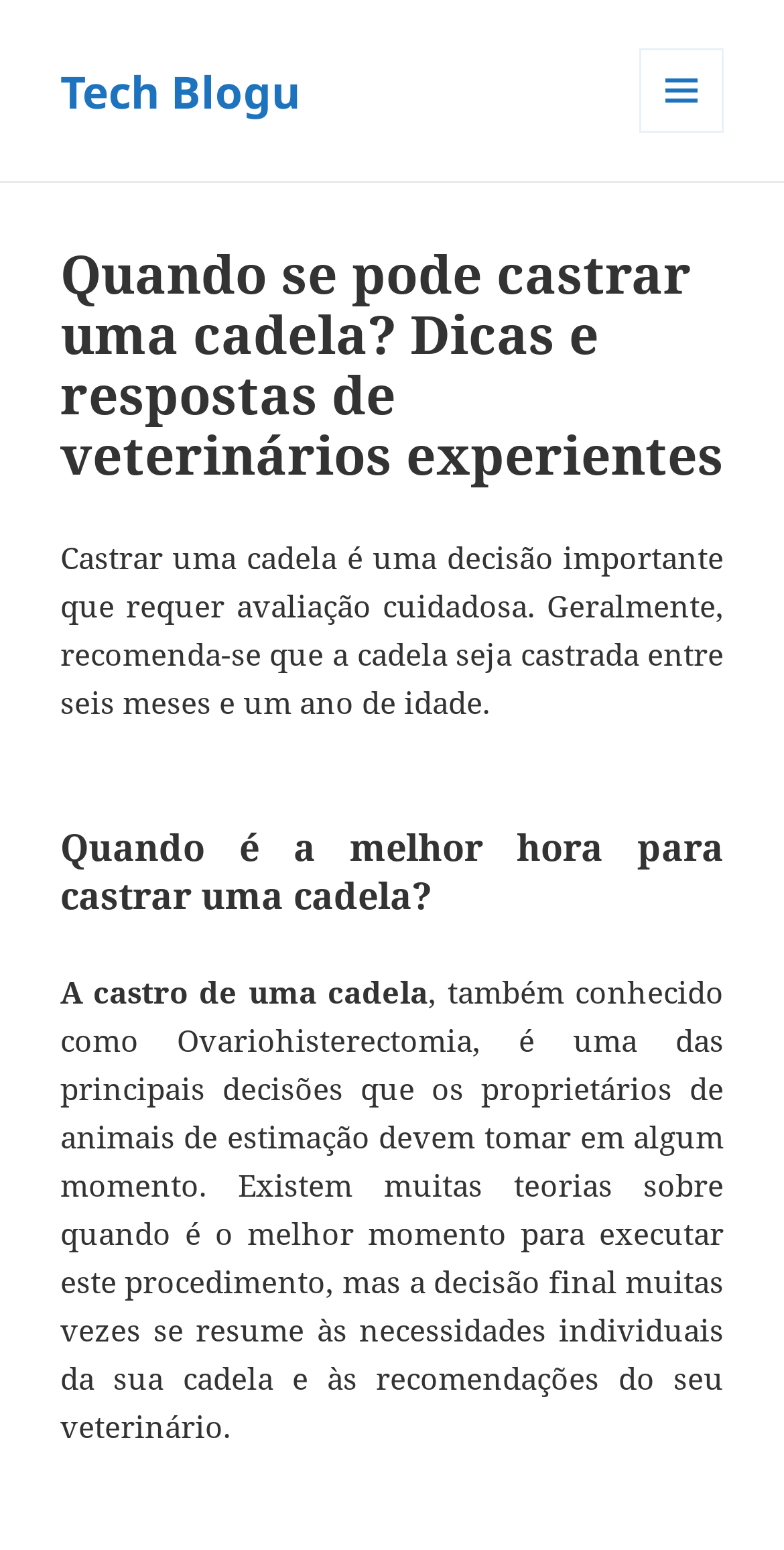Answer the following query with a single word or phrase:
What is the topic of the first article?

Castrating a female dog